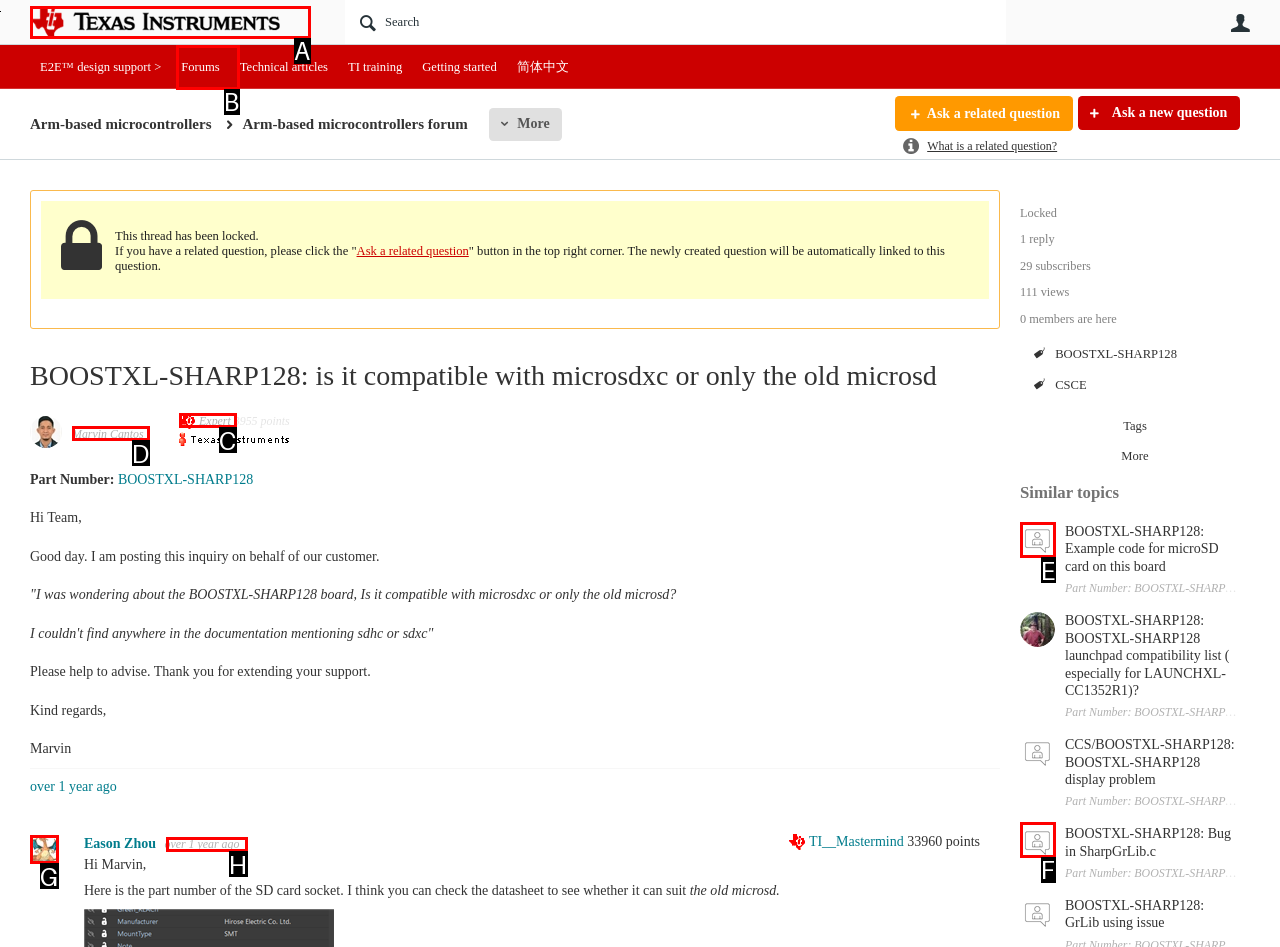Select the HTML element that corresponds to the description: over 1 year ago. Answer with the letter of the matching option directly from the choices given.

H